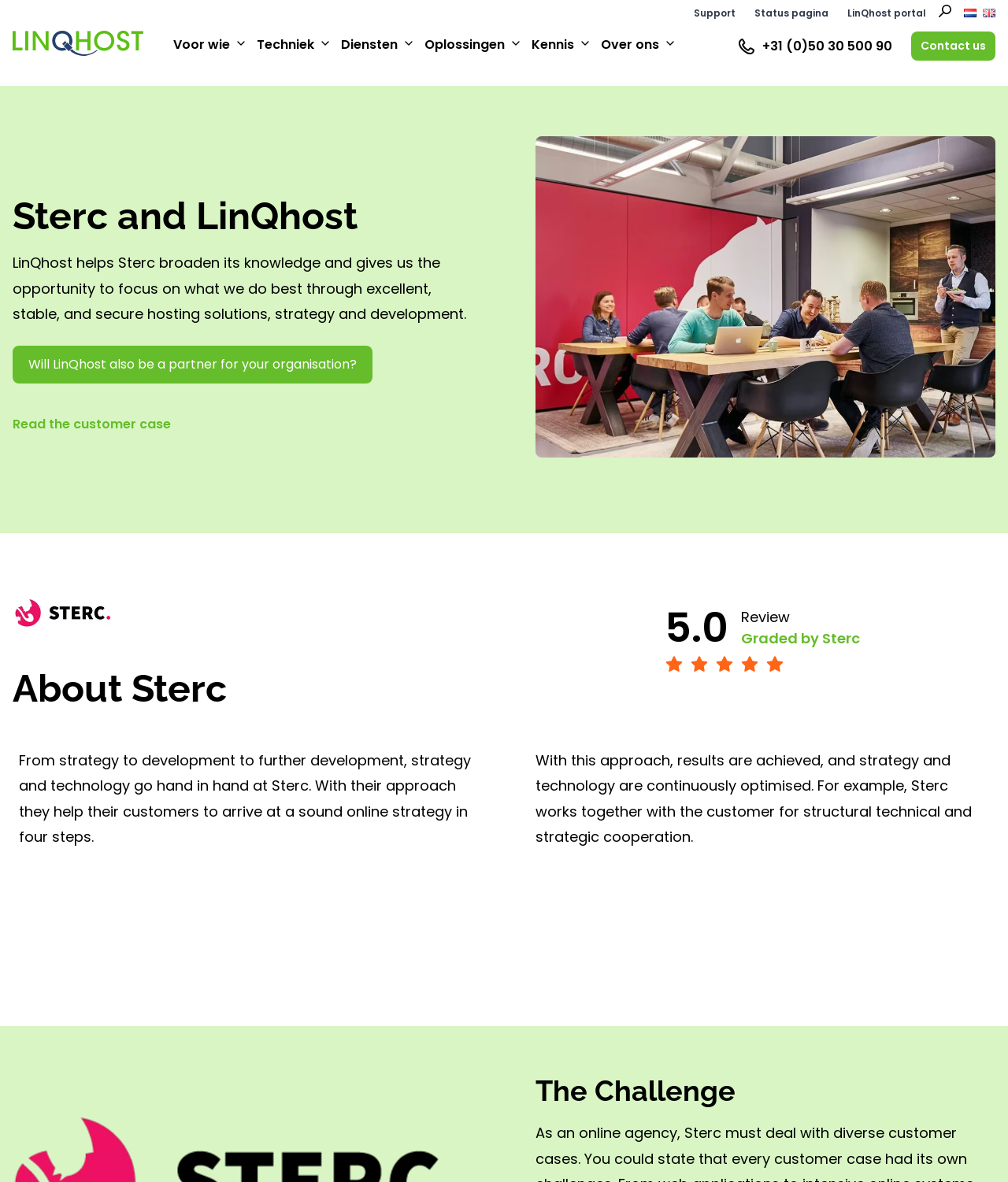Explain the features and main sections of the webpage comprehensively.

The webpage is about a customer case study of Sterc Online Agency and LinQhost, a hosting solution provider. At the top, there are several links to different sections of the website, including "Support", "Status pagina", "LinQhost portal", and language options "Nederlands" and "English". 

Below these links, there is a prominent link to the homepage, accompanied by an image. The main navigation menu is located below, with links to "Voor wie", "Techniek", "Diensten", "Oplossingen", "Kennis", and "Over ons", each with a dropdown menu.

On the right side of the page, there is a contact section with a phone number and a link to "Contact us". 

The main content of the page is divided into sections. The first section has a heading "Sterc and LinQhost" and a brief description of how LinQhost helps Sterc with hosting solutions. There is a call-to-action link "Will LinQhost also be a partner for your organisation?" and another link to "Read the customer case". 

Below this section, there is an image, followed by a section about Sterc, with a heading "About Sterc" and a review section with a rating of 5.0 and a quote from Sterc. 

The next section describes the approach of Sterc, with a heading "The Challenge", and two paragraphs of text explaining how Sterc helps its customers achieve online strategy in four steps.